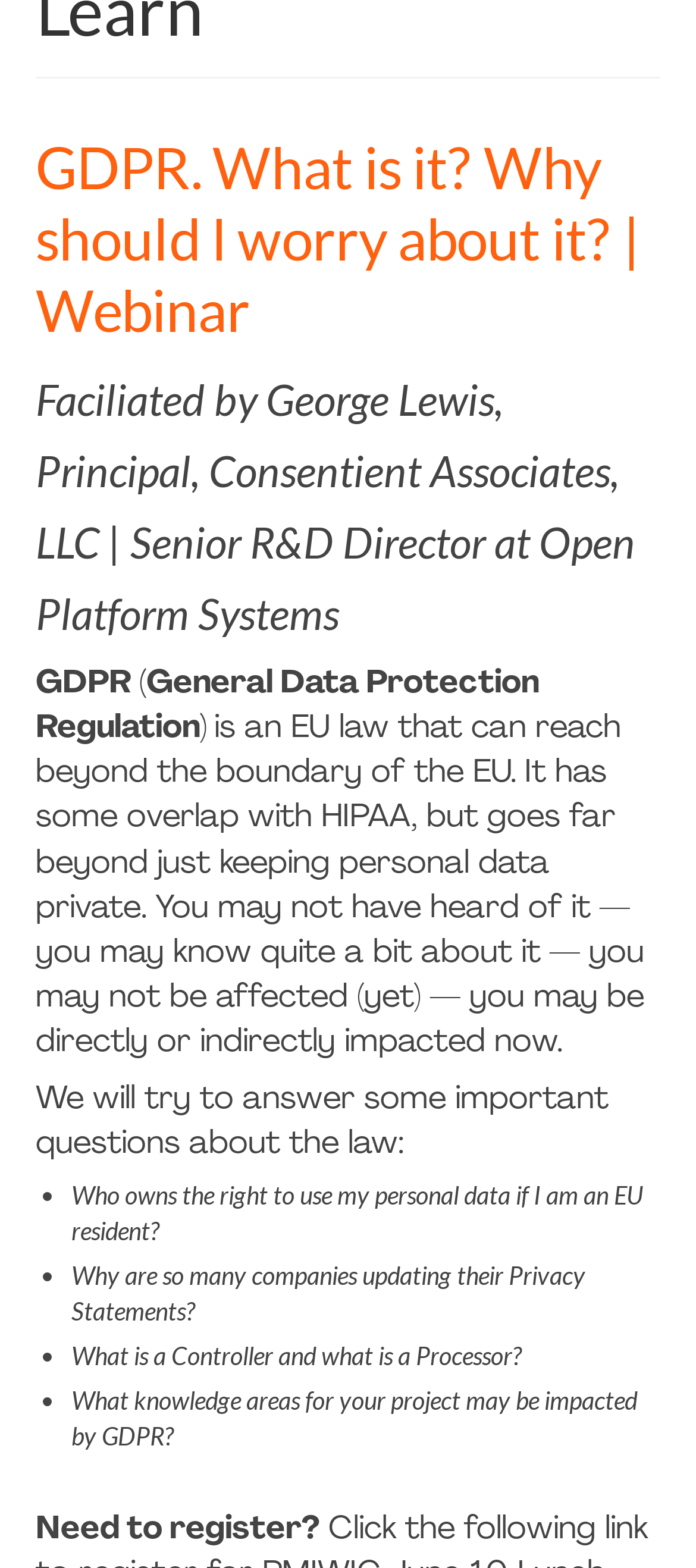Show the bounding box coordinates for the HTML element described as: "Earn and Report PDUs".

[0.077, 0.35, 0.923, 0.399]